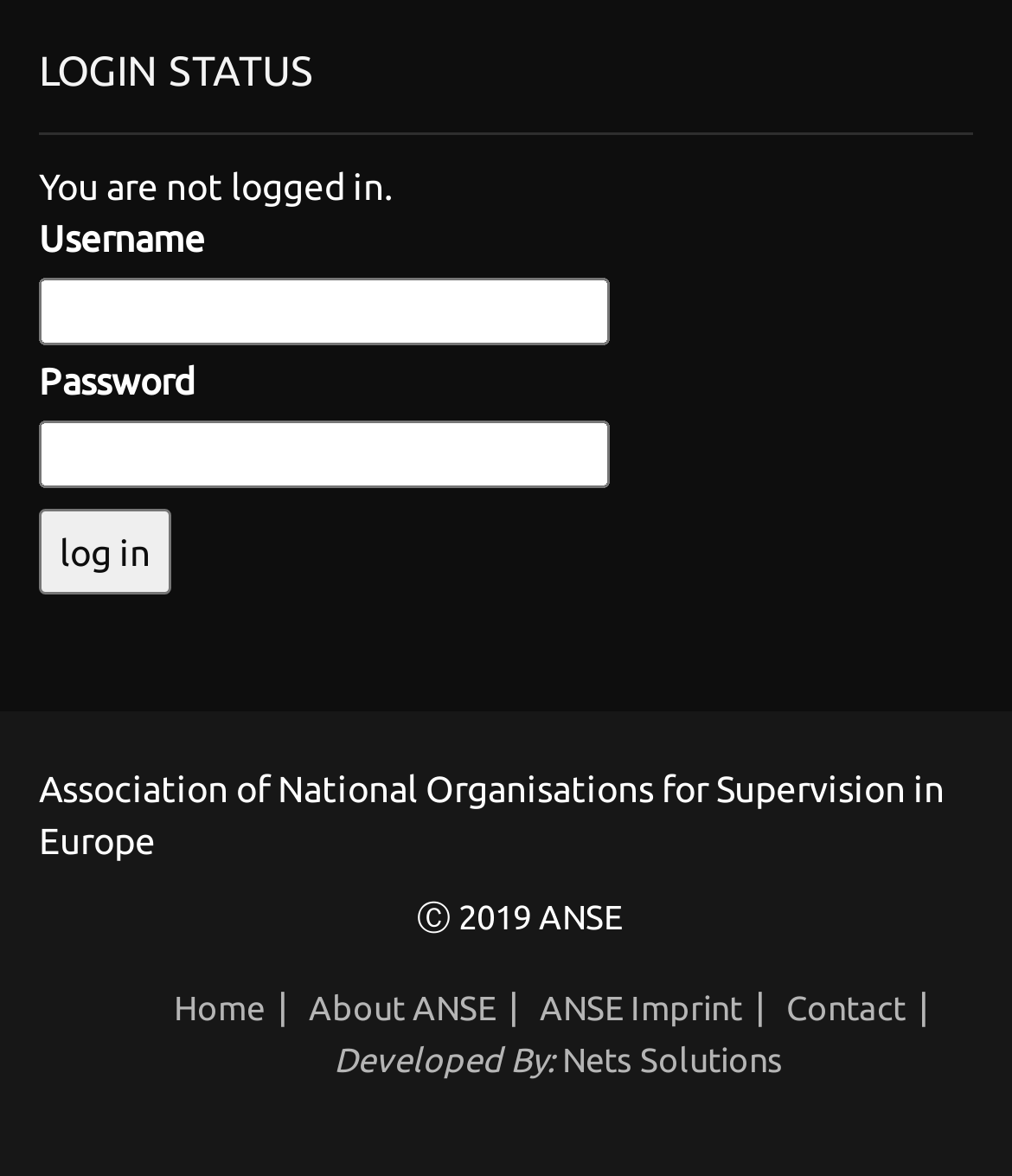Determine the bounding box coordinates of the clickable area required to perform the following instruction: "Enter username". The coordinates should be represented as four float numbers between 0 and 1: [left, top, right, bottom].

[0.038, 0.237, 0.603, 0.295]